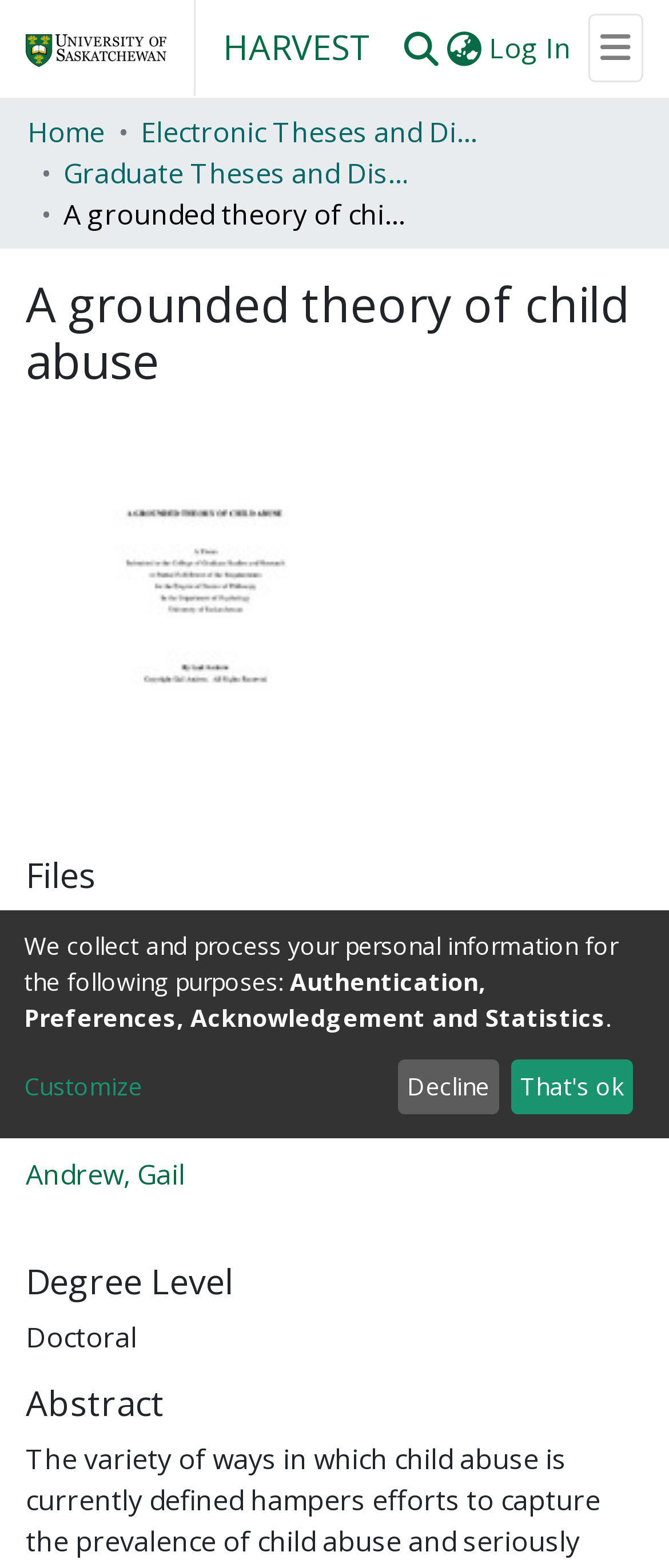What is the main heading of this webpage? Please extract and provide it.

A grounded theory of child abuse